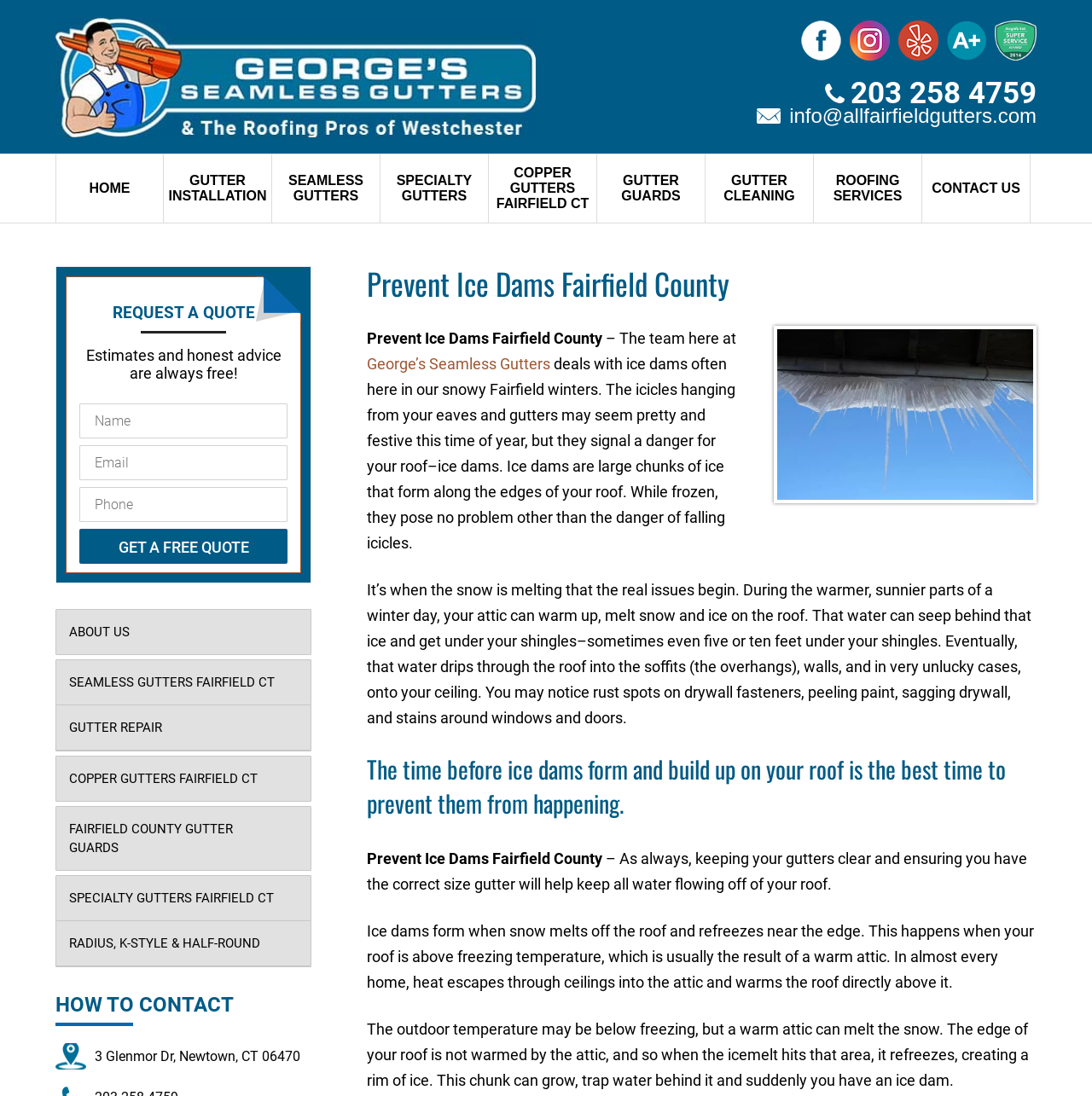Please identify the bounding box coordinates of the element's region that needs to be clicked to fulfill the following instruction: "Click the 'CONTACT US' link". The bounding box coordinates should consist of four float numbers between 0 and 1, i.e., [left, top, right, bottom].

[0.845, 0.165, 0.943, 0.179]